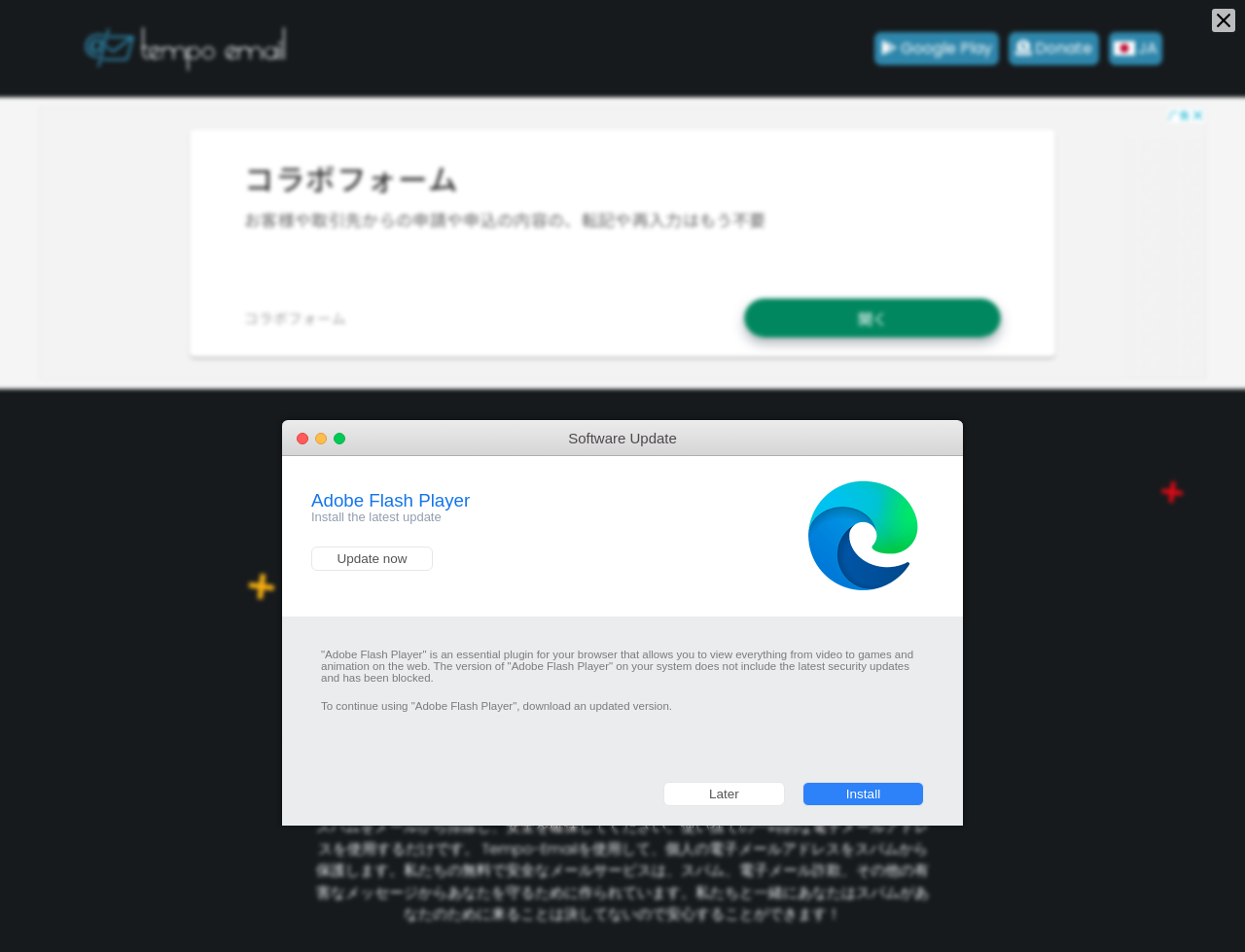From the webpage screenshot, identify the region described by 消去. Provide the bounding box coordinates as (top-left x, top-left y, bottom-right x, bottom-right y), with each value being a floating point number between 0 and 1.

[0.591, 0.652, 0.727, 0.701]